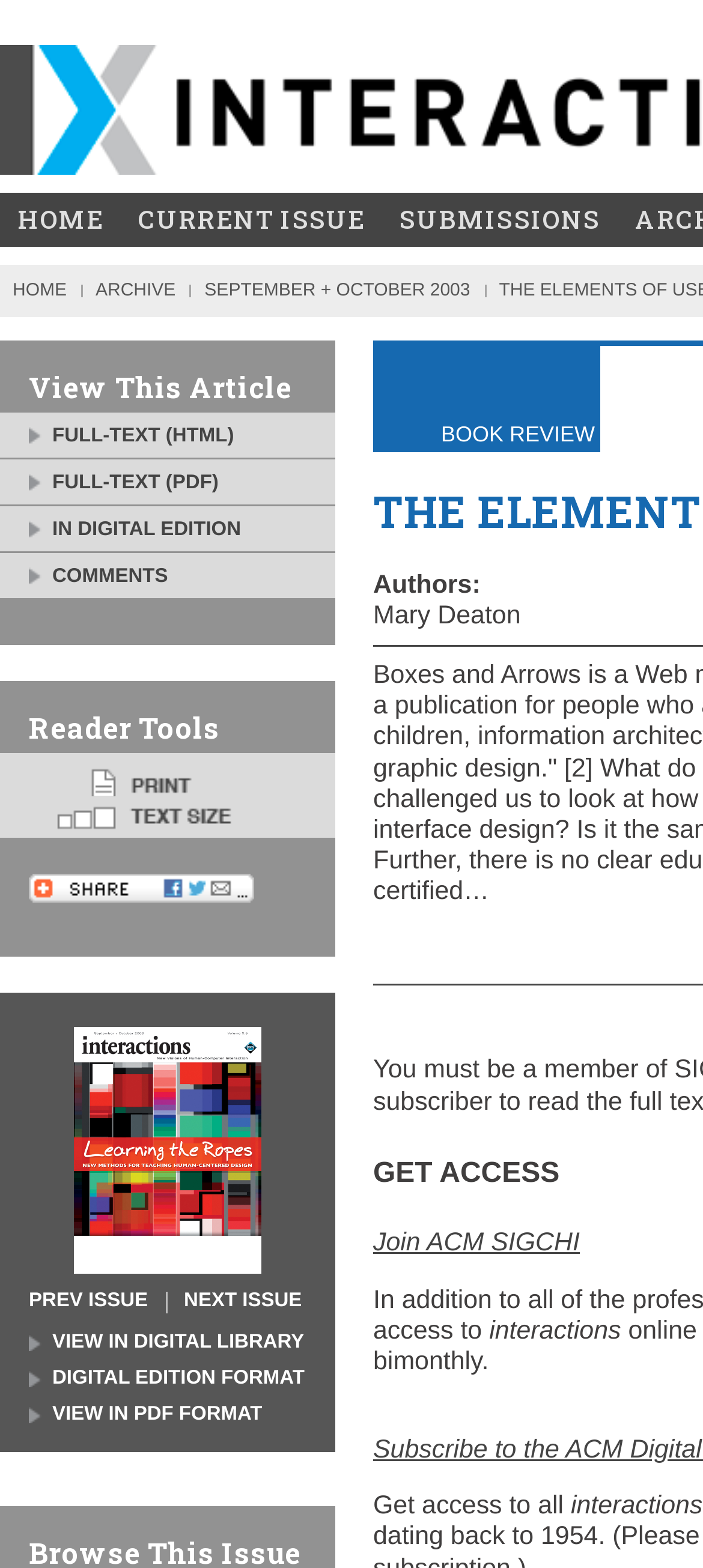Identify the bounding box coordinates of the clickable region to carry out the given instruction: "view current issue".

[0.196, 0.132, 0.52, 0.148]